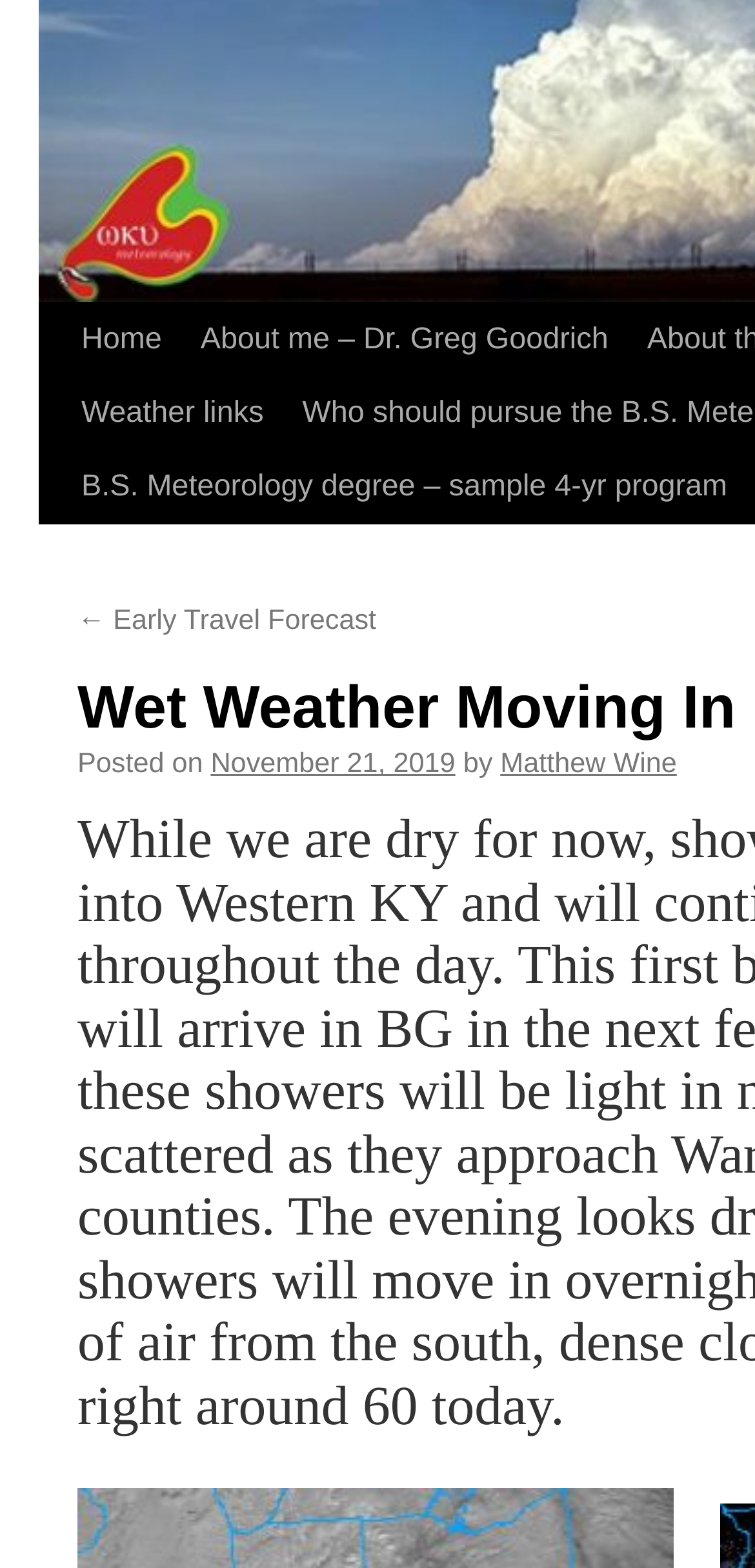Identify the bounding box for the UI element described as: "Matthew Wine". The coordinates should be four float numbers between 0 and 1, i.e., [left, top, right, bottom].

[0.663, 0.619, 0.896, 0.638]